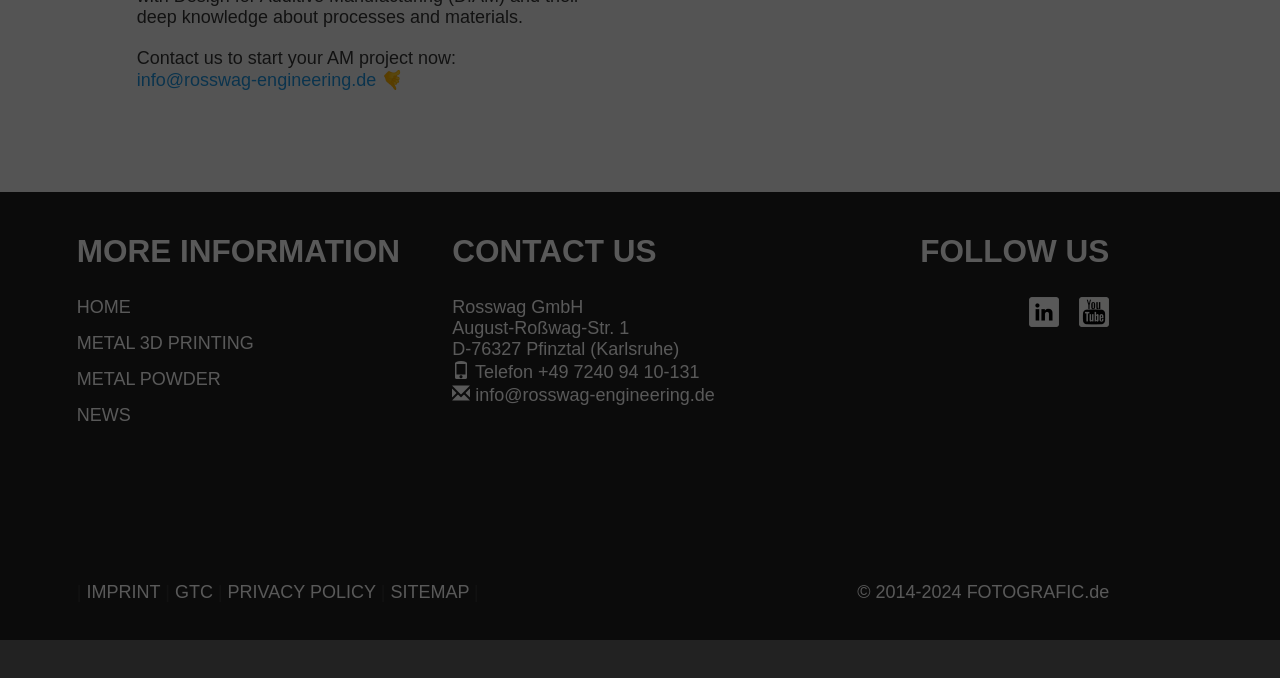Find the bounding box of the web element that fits this description: "info@rosswag-engineering.de".

[0.107, 0.103, 0.294, 0.132]